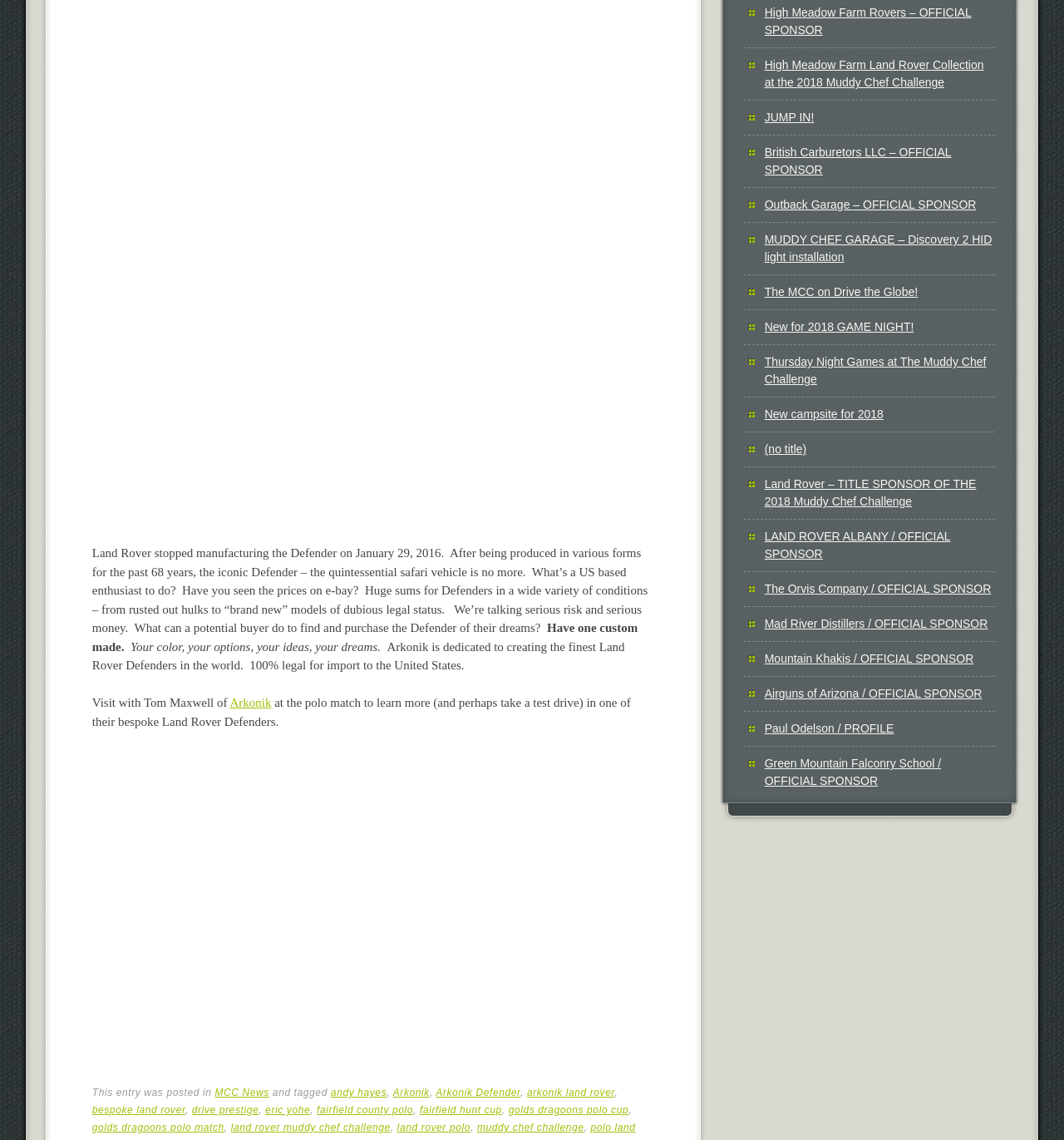Can you specify the bounding box coordinates of the area that needs to be clicked to fulfill the following instruction: "Visit the MCC News page"?

[0.202, 0.953, 0.253, 0.964]